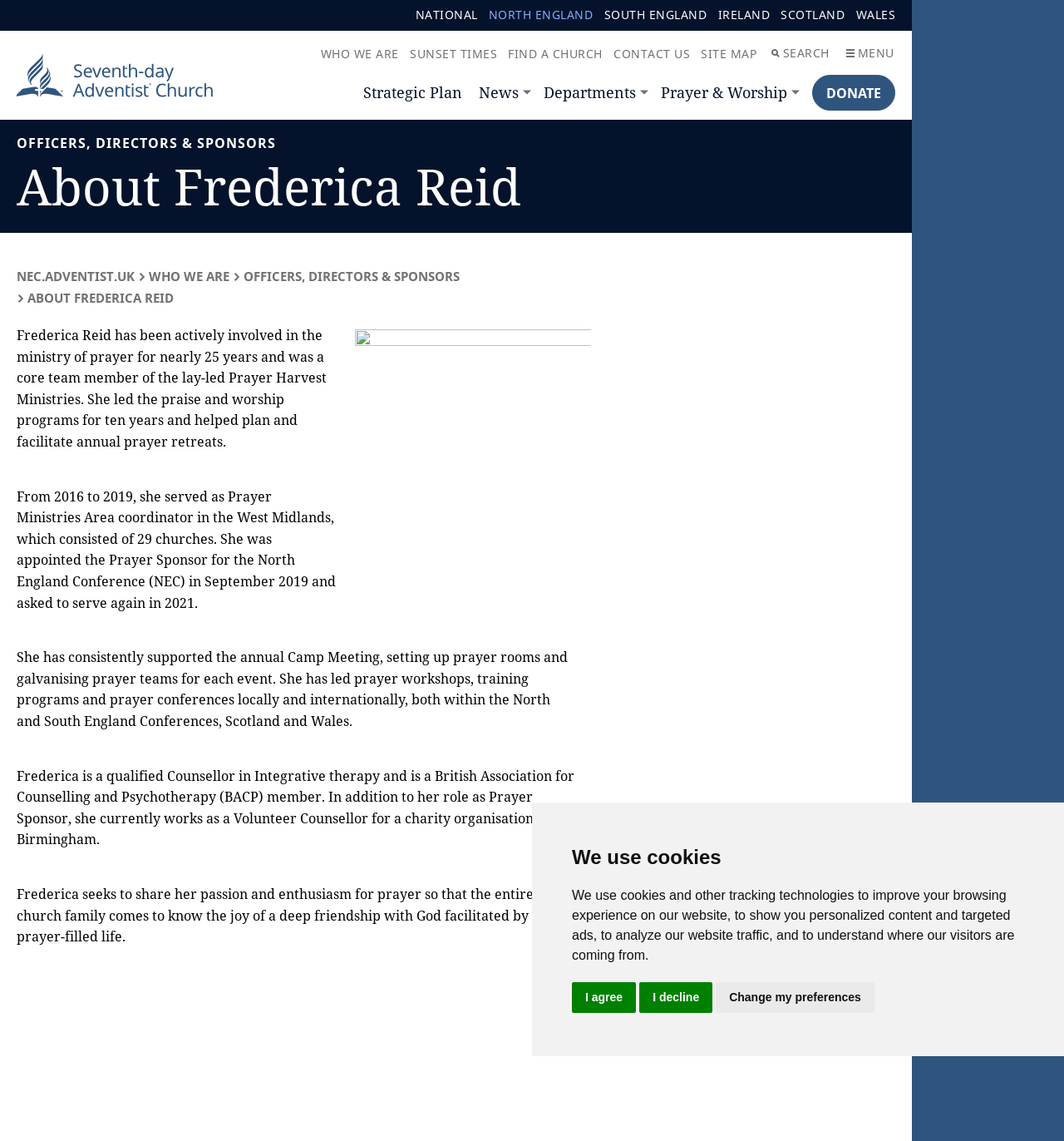Kindly provide the bounding box coordinates of the section you need to click on to fulfill the given instruction: "Go to the 'FIND A CHURCH' page".

[0.472, 0.035, 0.571, 0.06]